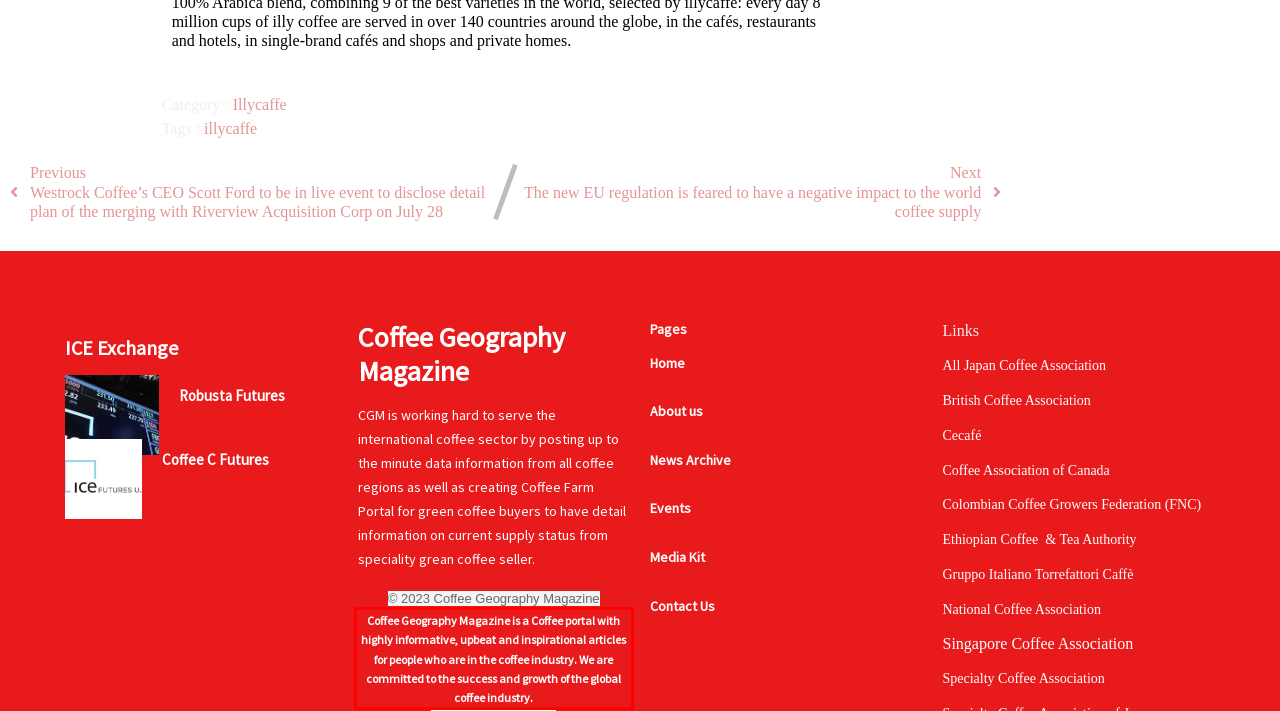Please examine the screenshot of the webpage and read the text present within the red rectangle bounding box.

Coffee Geography Magazine is a Coffee portal with highly informative, upbeat and inspirational articles for people who are in the coffee industry. We are committed to the success and growth of the global coffee industry.